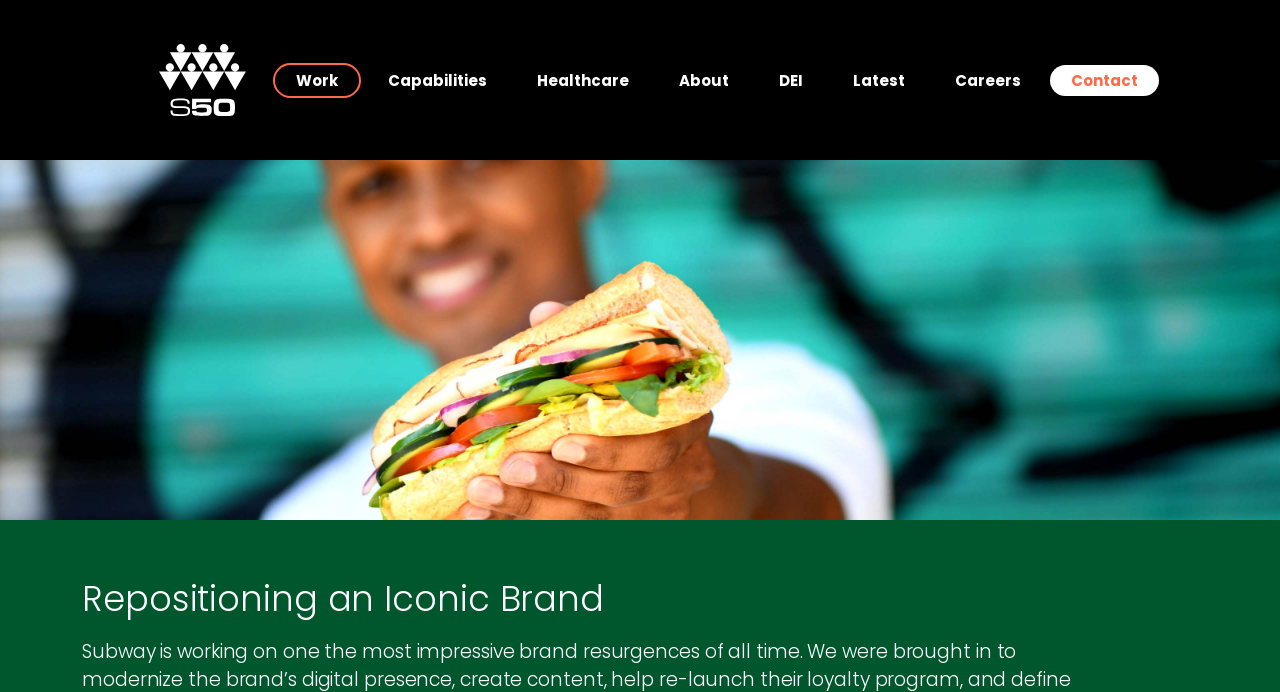Please find the bounding box coordinates (top-left x, top-left y, bottom-right x, bottom-right y) in the screenshot for the UI element described as follows: DEI

[0.592, 0.093, 0.644, 0.138]